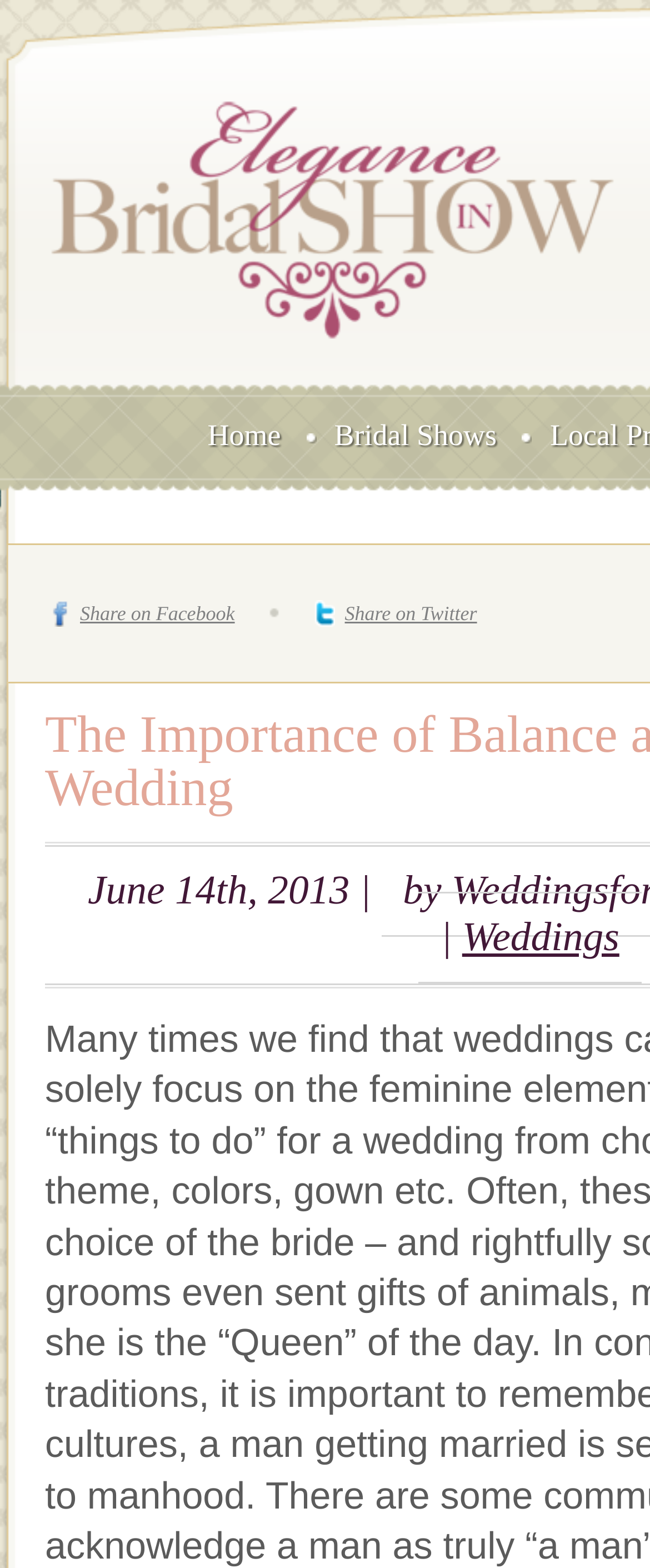Please determine the headline of the webpage and provide its content.

The Importance of Balance and Harmony in a Wedding